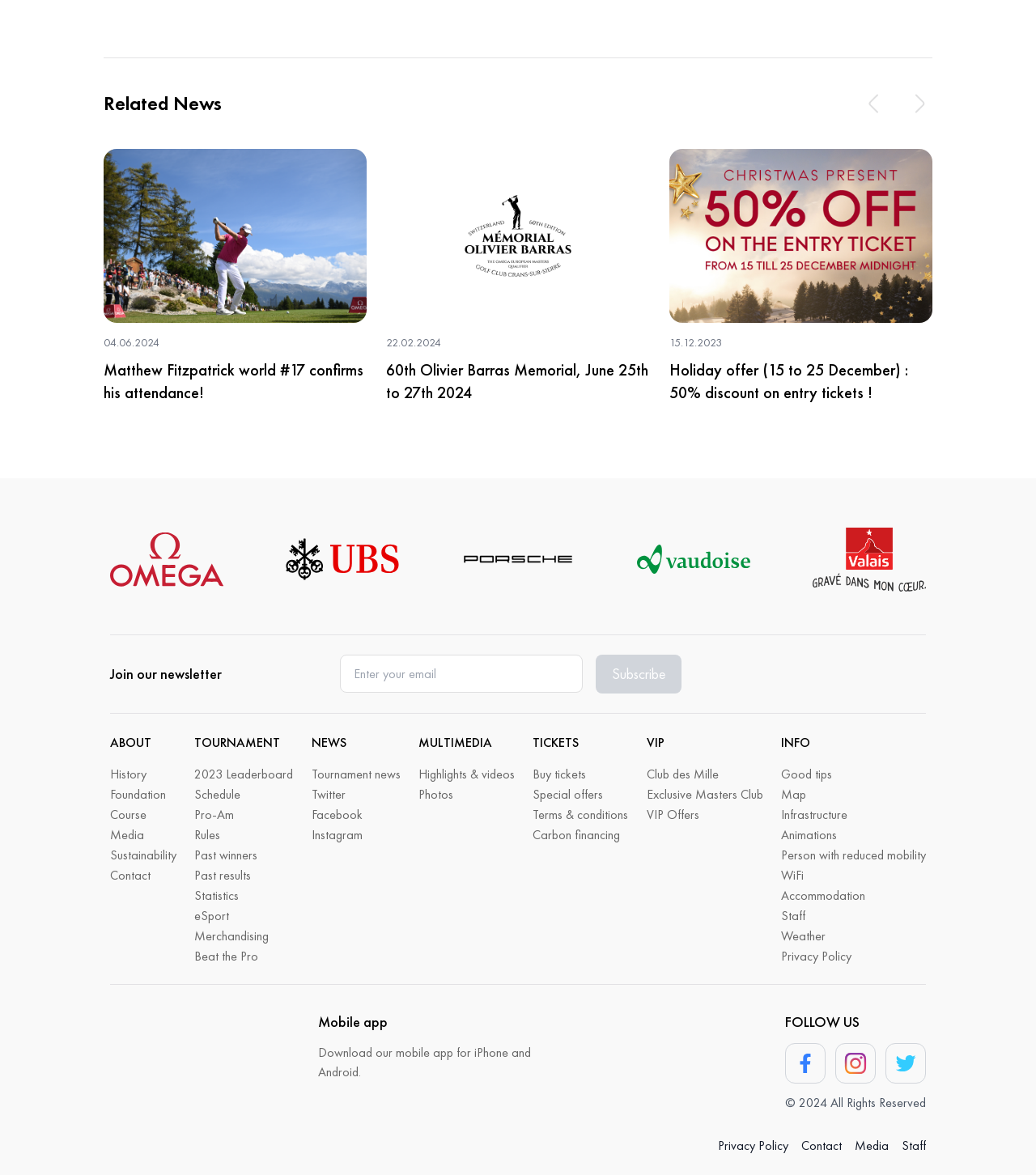What is the last item listed under 'INFO'?
Refer to the image and provide a one-word or short phrase answer.

Weather